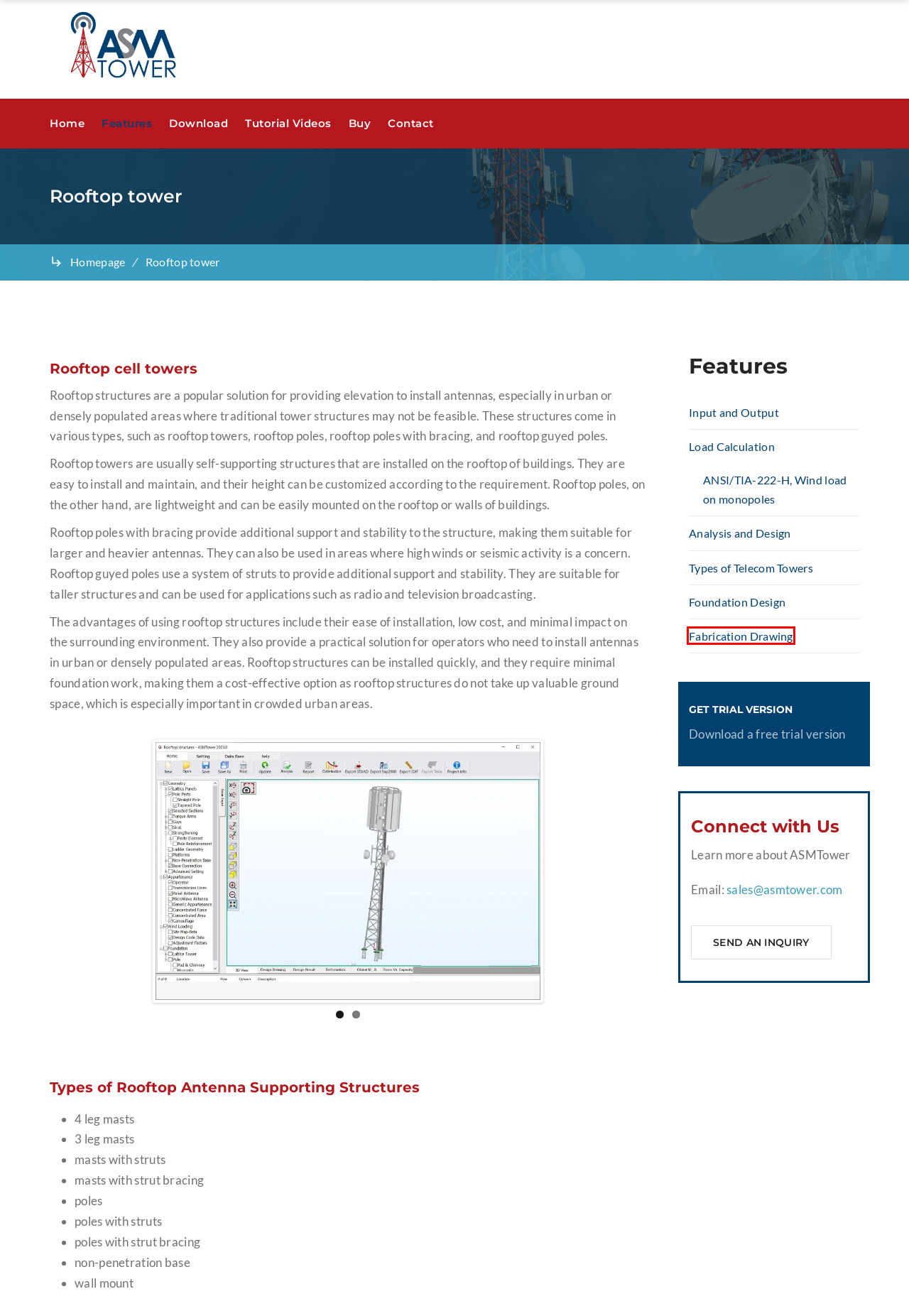A screenshot of a webpage is given, featuring a red bounding box around a UI element. Please choose the webpage description that best aligns with the new webpage after clicking the element in the bounding box. These are the descriptions:
A. Contact - ASMTower – Tower Analysis and Design Software
B. ANSI/TIA-222-H, Wind load on monopoles
C. Telecom tower Types - ASMTower -Tower design Software
D. Load calculation on telecom structures - ASMTower Software
E. Analysis and design of Telecom Towers - ASMTower software
F. fabrication drawings for telecom structures - ASMTower software
G. ASMTower – Tower Analysis and Design Software Input and Output
H. foundation design for telecom structures - ASMTower software

F